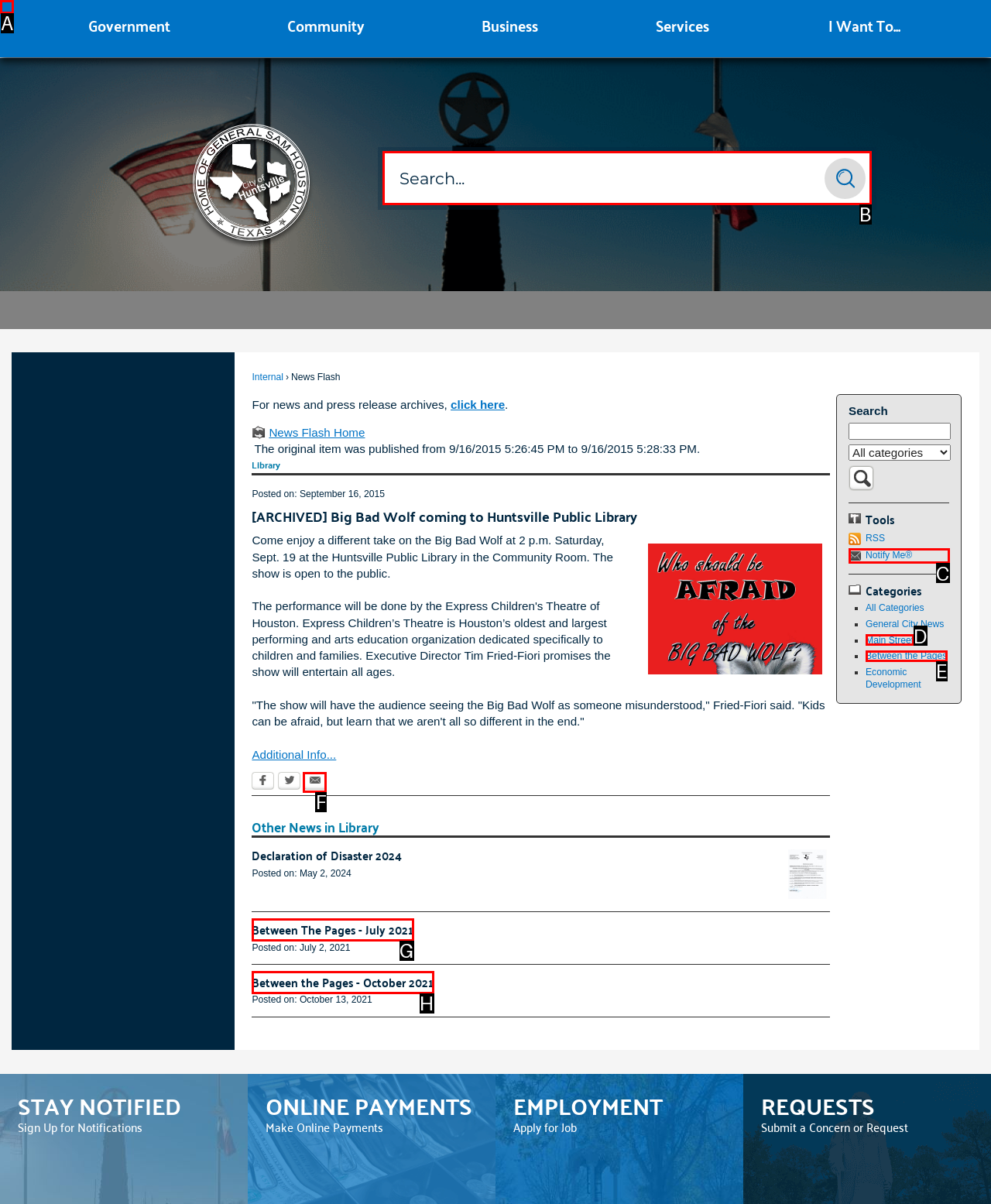Determine which HTML element should be clicked to carry out the following task: Search for news Respond with the letter of the appropriate option.

B